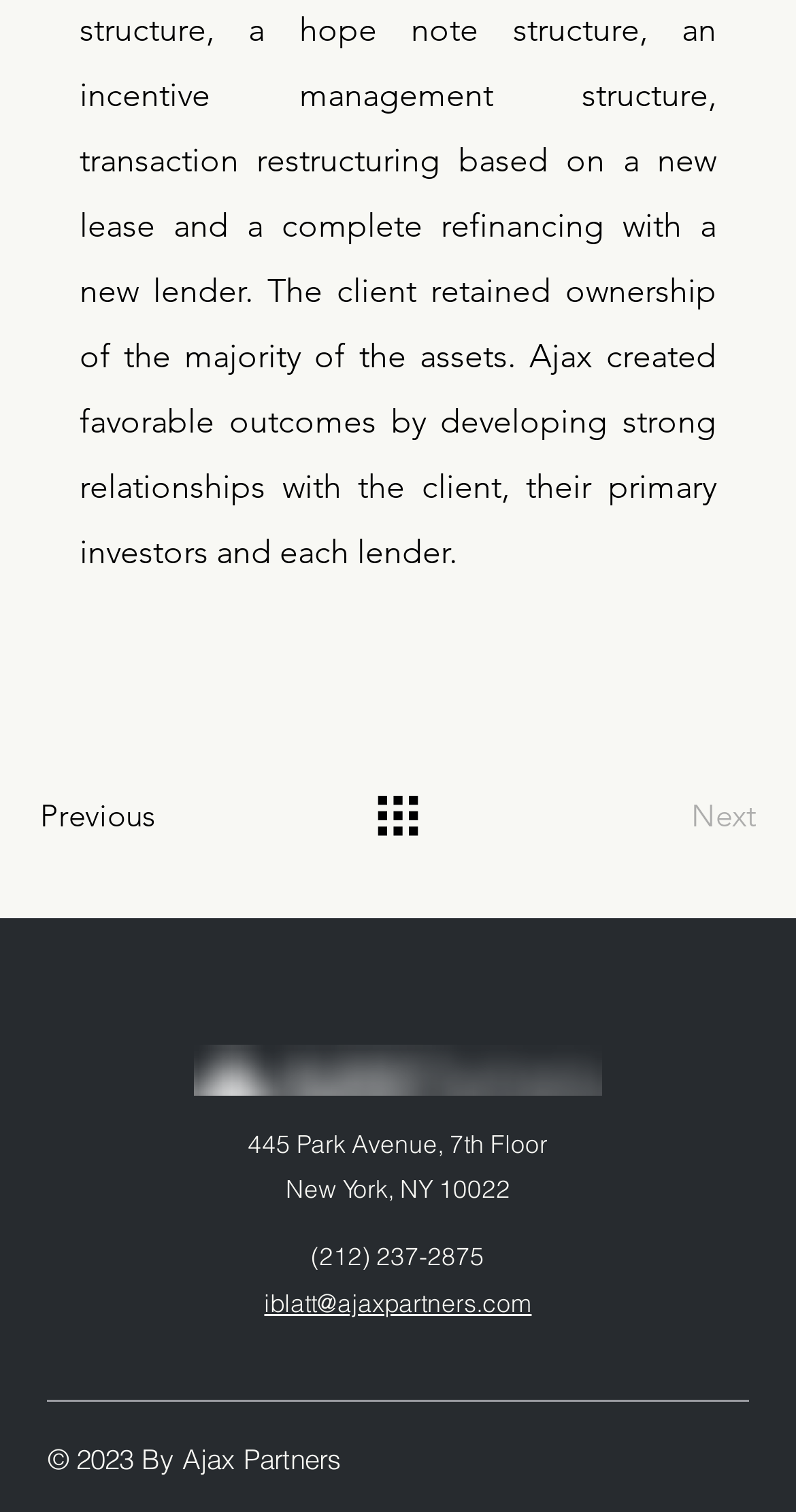What is the phone number on the webpage?
Provide a one-word or short-phrase answer based on the image.

(212) 237-2875